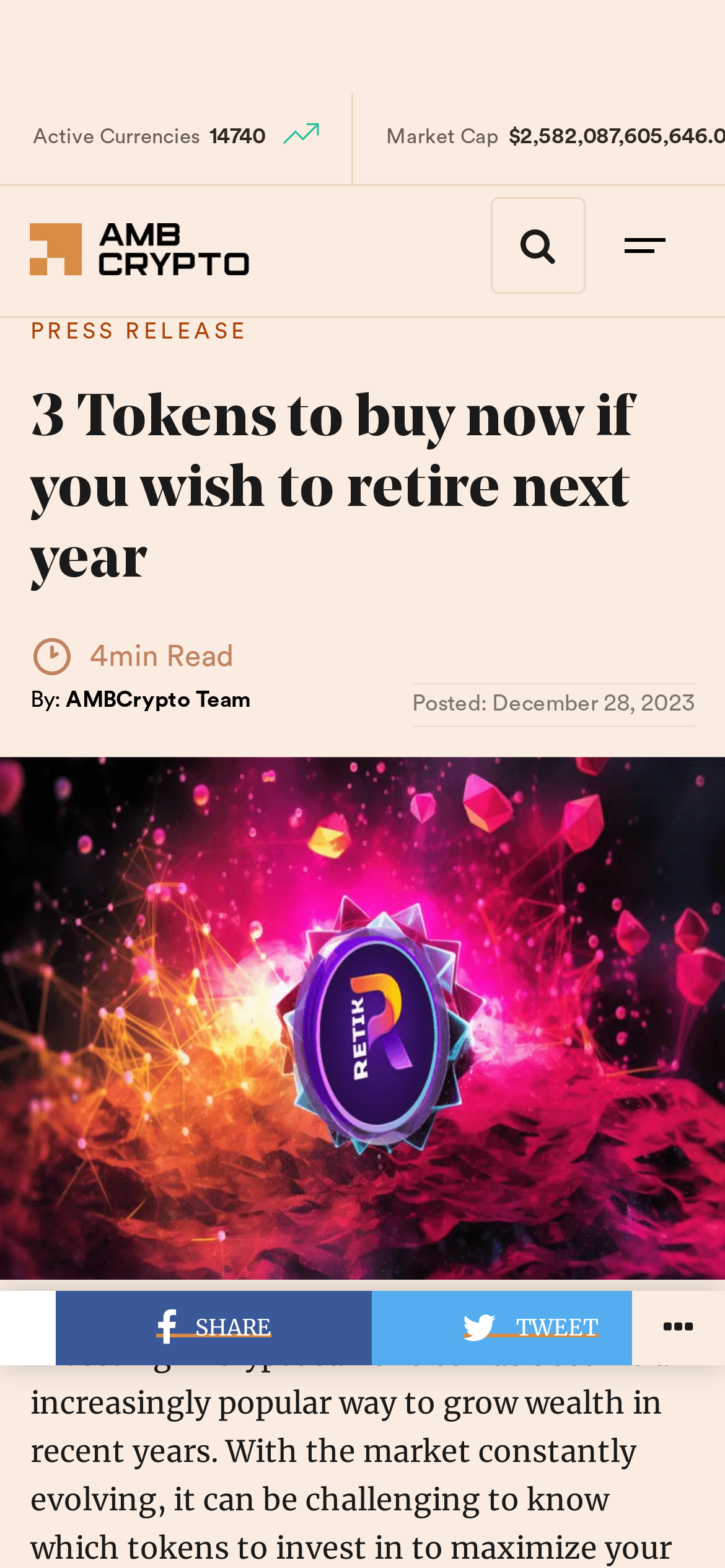Write a detailed summary of the webpage.

This webpage appears to be an article about investing in cryptocurrencies, specifically highlighting three tokens to buy for retirement. At the top left, there is a heading "3 Tokens to buy now if you wish to retire next year" followed by an image and a "4min Read" label. Below this, there is a "Posted" label with a date "December 28, 2023" and an author credit "By: AMBCrypto Team".

On the top right, there are two images, one of which is an icon, and two labels: "Active Currencies" with a value "14740" and "Market Cap". 

In the middle of the page, there is a large section dedicated to the article content, which is not explicitly described in the accessibility tree. 

At the bottom of the page, there are social media sharing options, including "Share on Facebook" and "Tweet This Post", each accompanied by a list marker and a label.